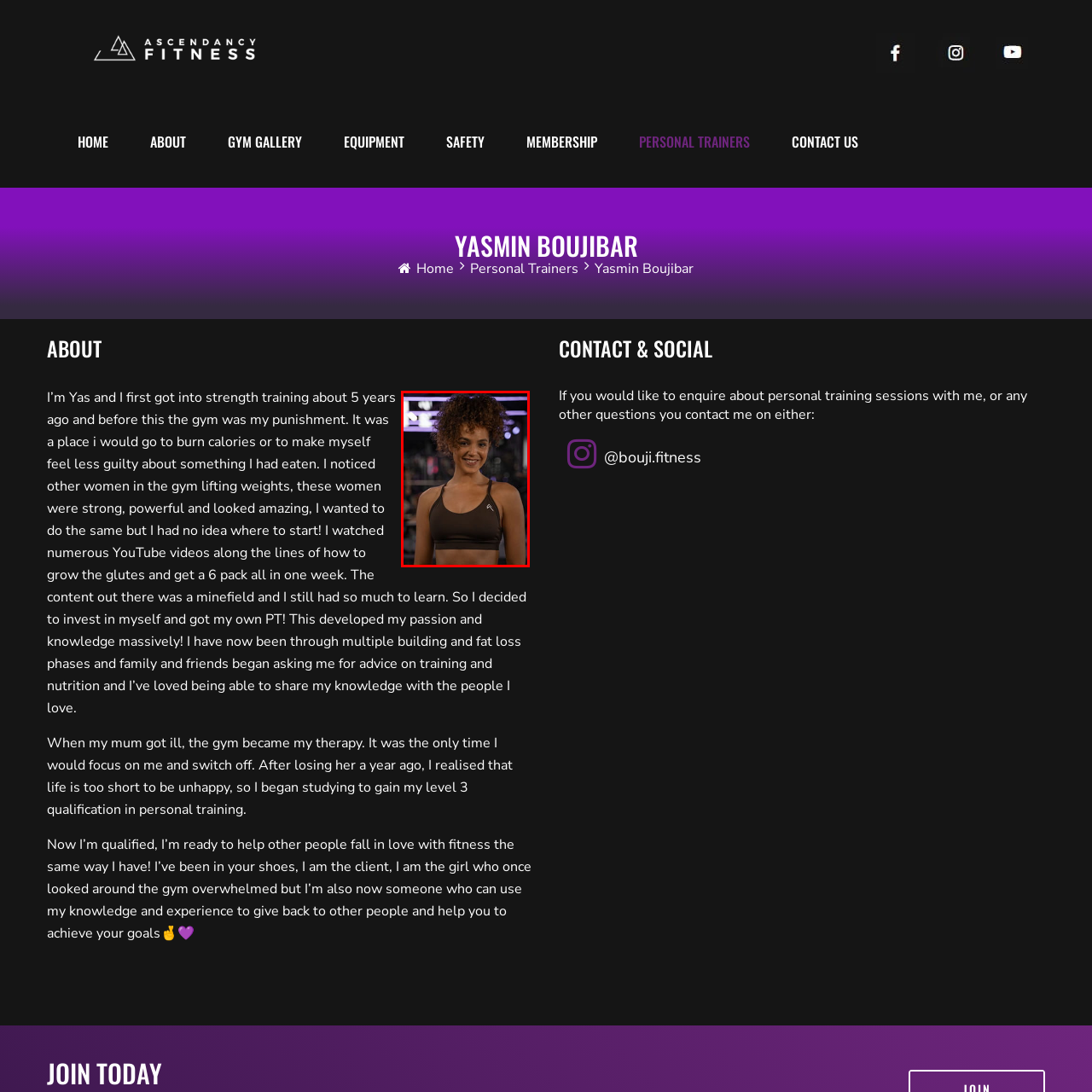Articulate a detailed description of the image inside the red frame.

The image features Yasmin Boujibar, a personal trainer, exuding confidence and enthusiasm in a modern gym setting. She is wearing a chic brown sports bra, showcasing her dedication to fitness. Her curly hair frames her face, complementing her warm smile, which conveys approachability and passion for helping others. The gym backdrop, with vibrant lighting and equipment in the blurred background, highlights an environment focused on strength training and personal well-being. This image reflects her journey from being intimidated by the gym to becoming a knowledgeable fitness mentor, ready to inspire others to achieve their fitness goals.